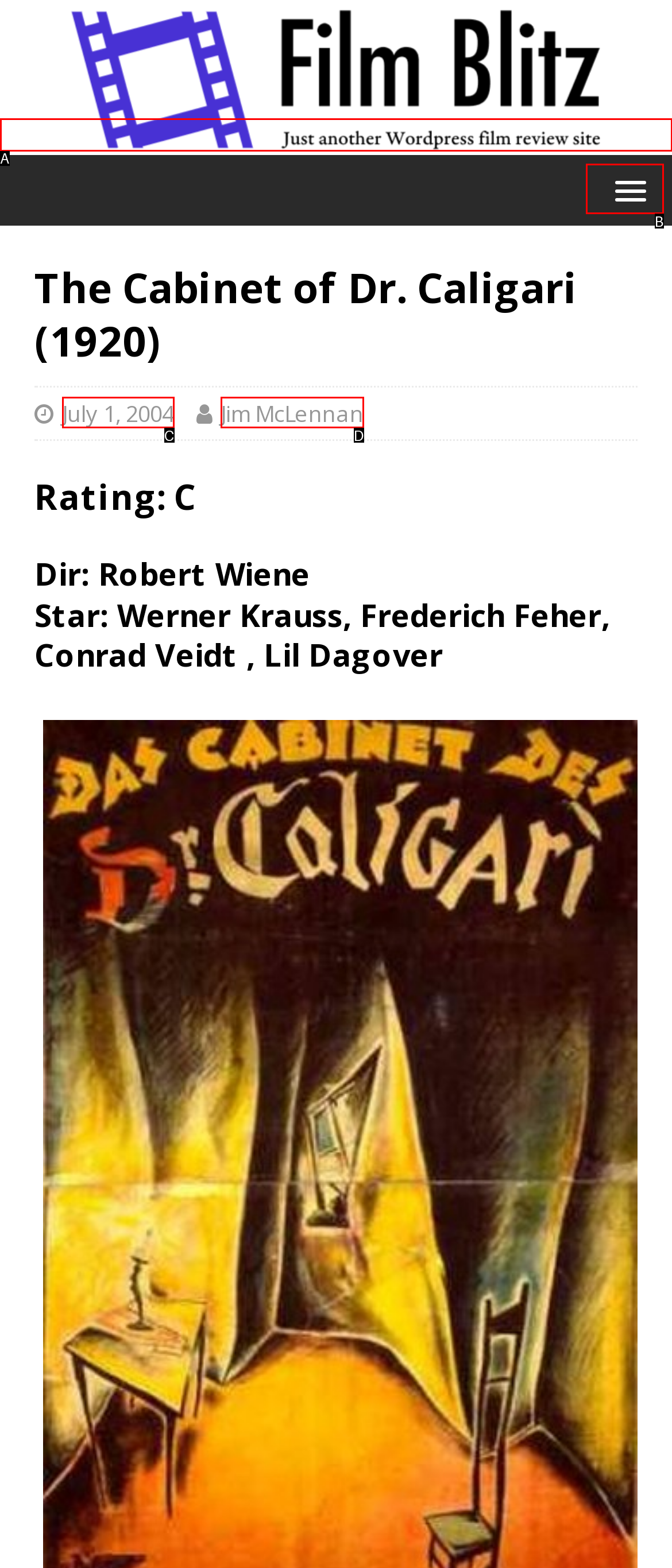Find the option that best fits the description: MENU. Answer with the letter of the option.

B